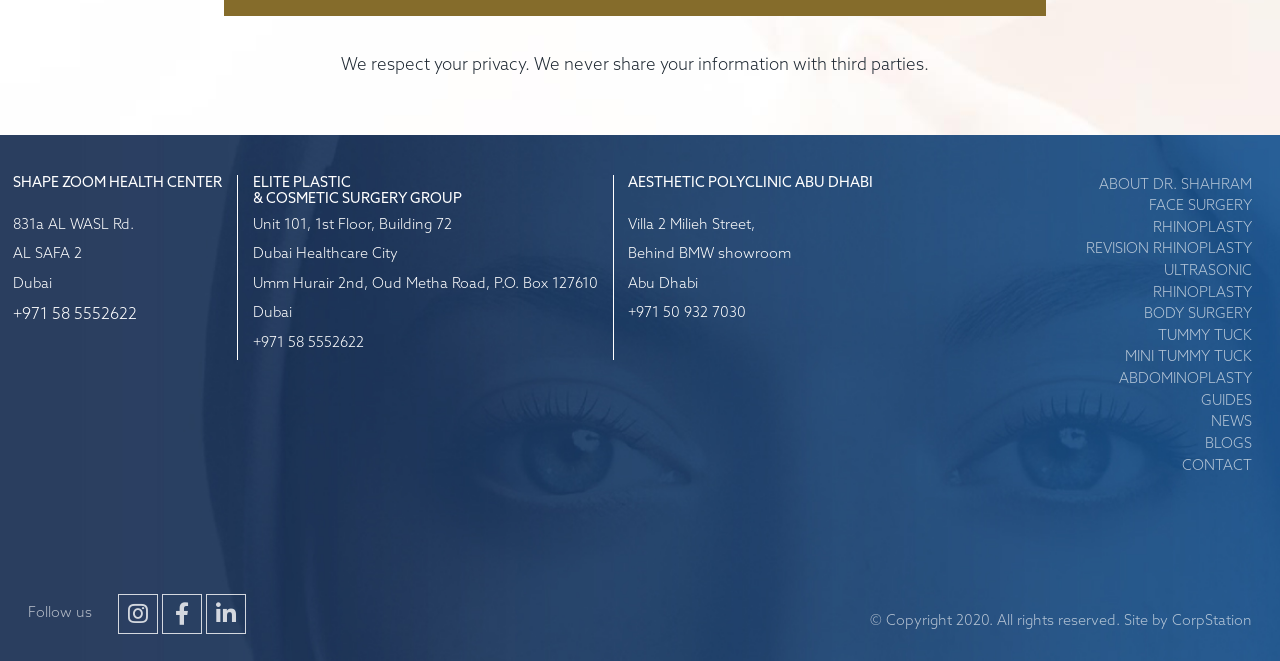Please pinpoint the bounding box coordinates for the region I should click to adhere to this instruction: "Call the phone number".

[0.01, 0.462, 0.107, 0.491]